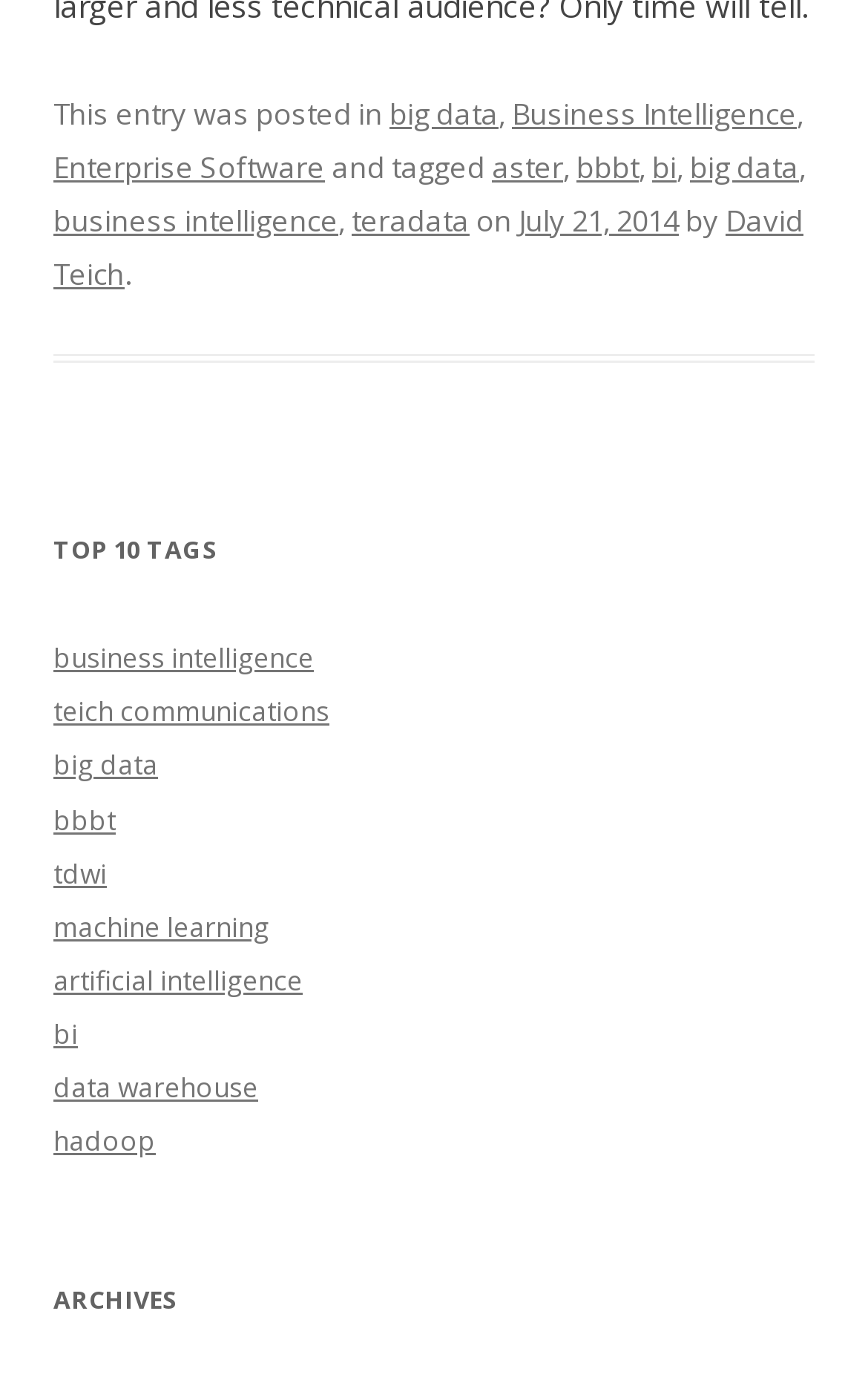Please specify the bounding box coordinates in the format (top-left x, top-left y, bottom-right x, bottom-right y), with all values as floating point numbers between 0 and 1. Identify the bounding box of the UI element described by: Enterprise Software

[0.062, 0.107, 0.374, 0.136]